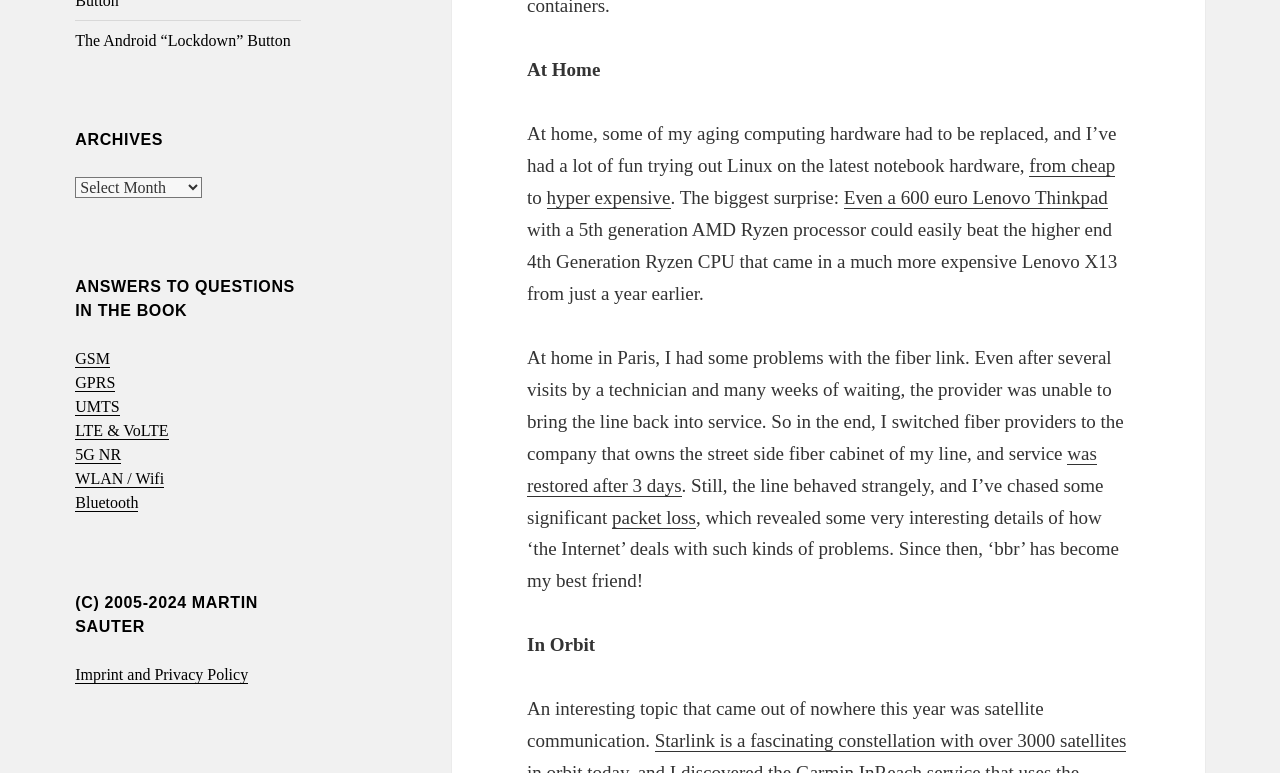Given the description "was restored after 3 days", determine the bounding box of the corresponding UI element.

[0.412, 0.572, 0.857, 0.642]